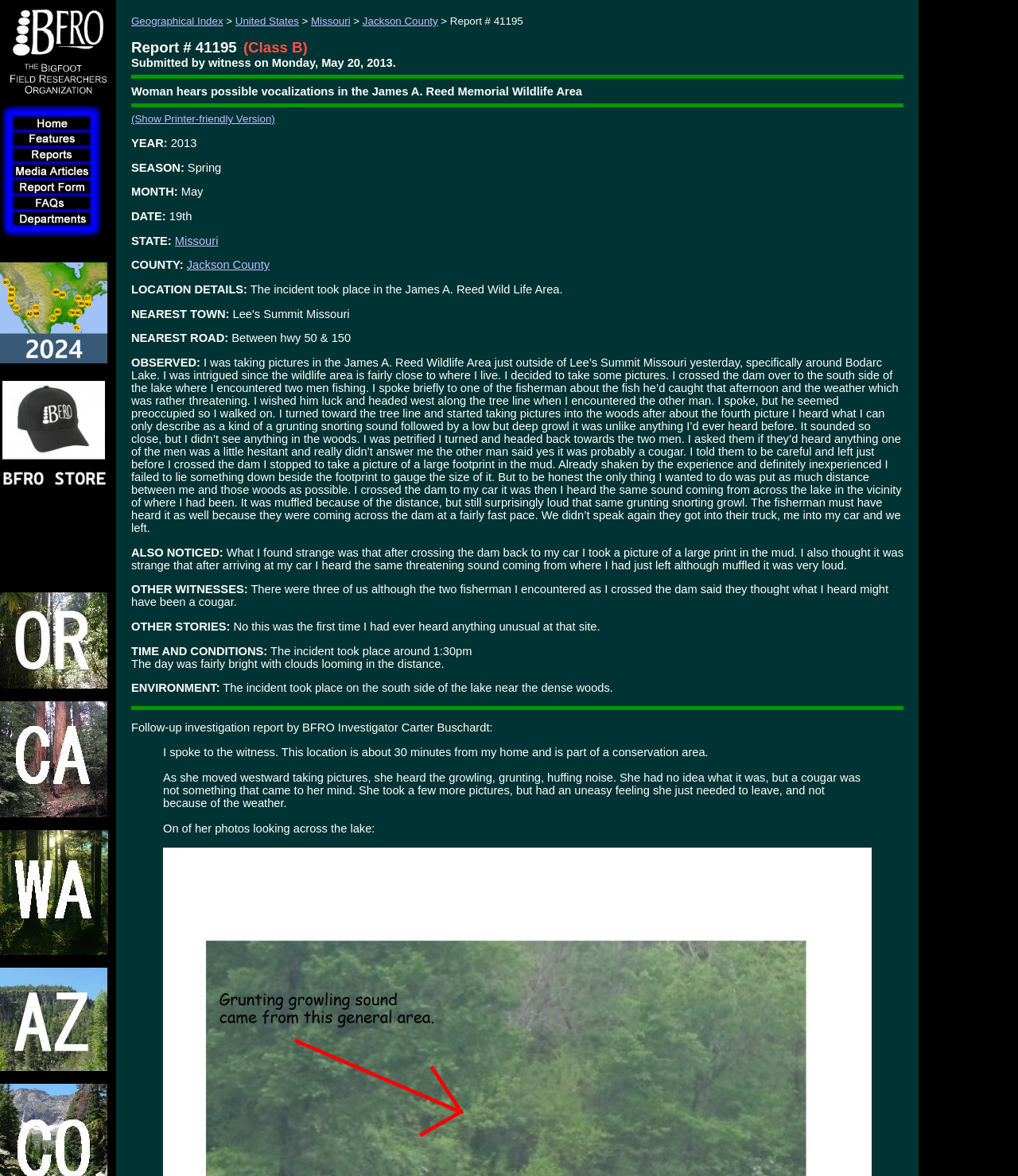Please provide a one-word or short phrase answer to the question:
What is the type of organization?

Bigfoot Field Researchers Organization